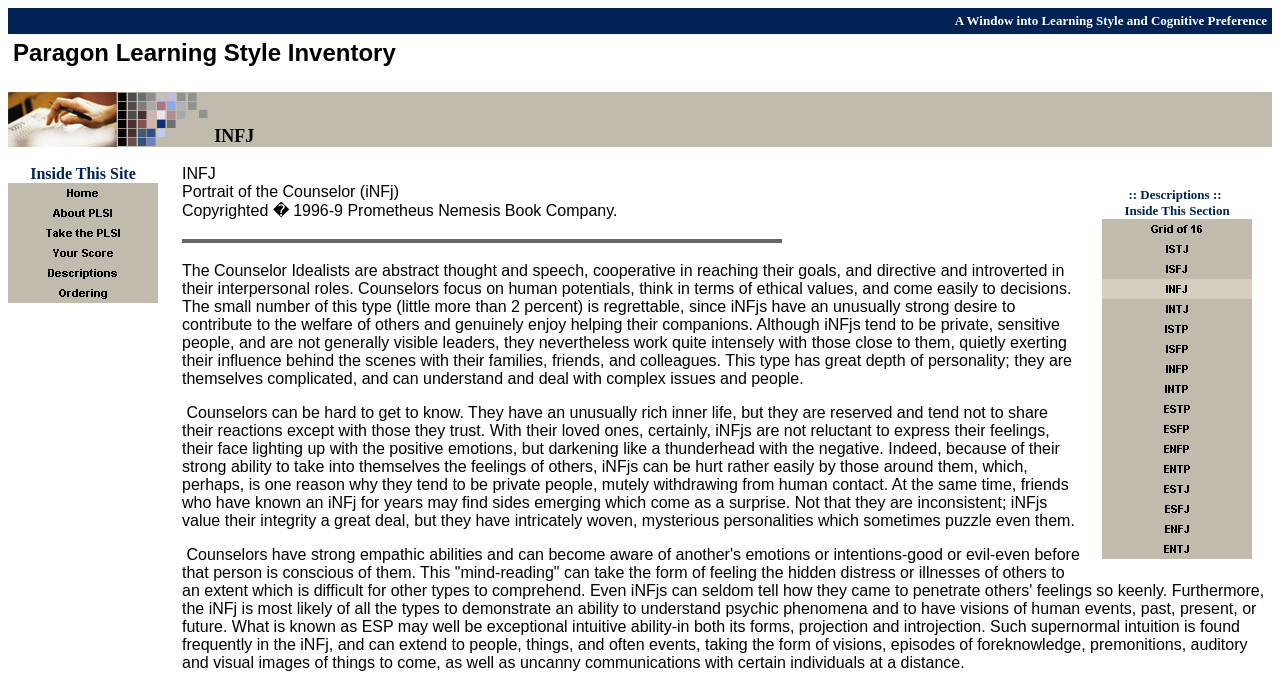What is the name of the book company that copyrighted the content?
Please use the image to provide a one-word or short phrase answer.

Prometheus Nemesis Book Company